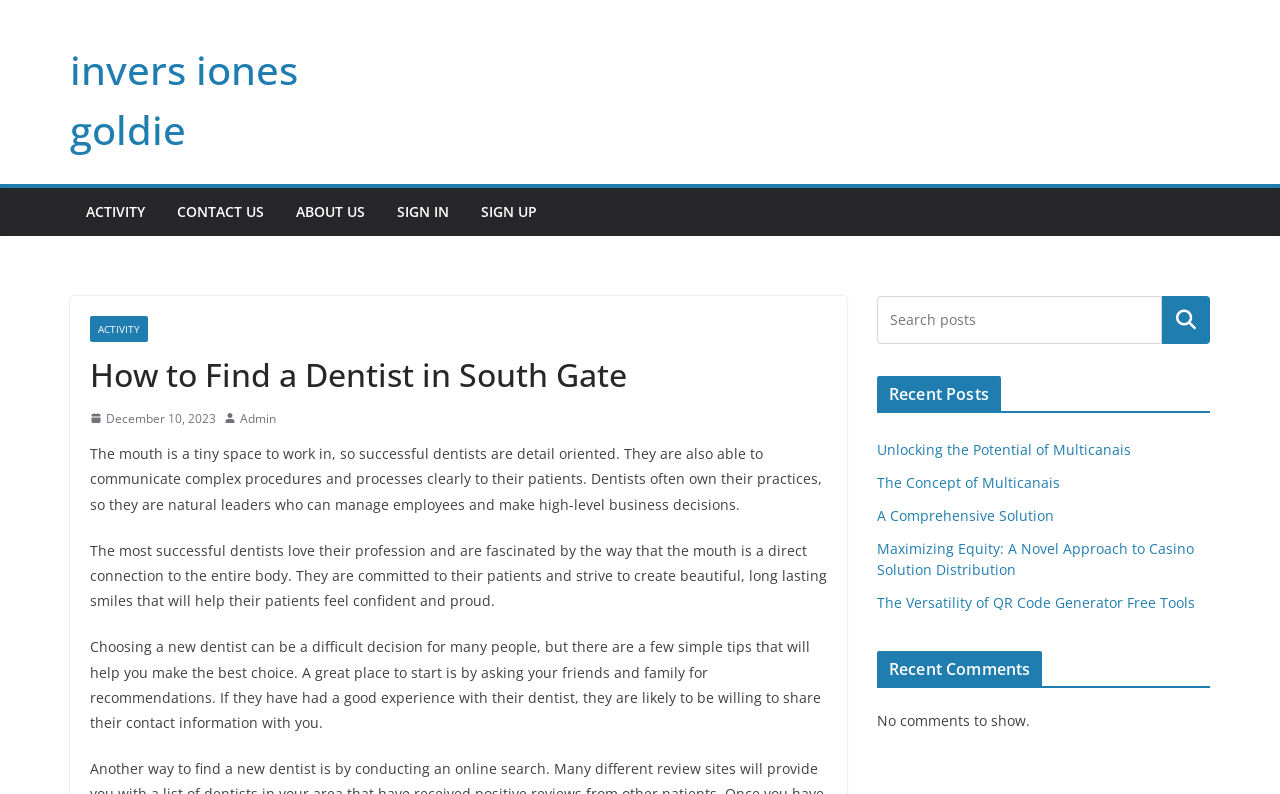Please identify the bounding box coordinates of the area I need to click to accomplish the following instruction: "Learn about waxing 101".

None